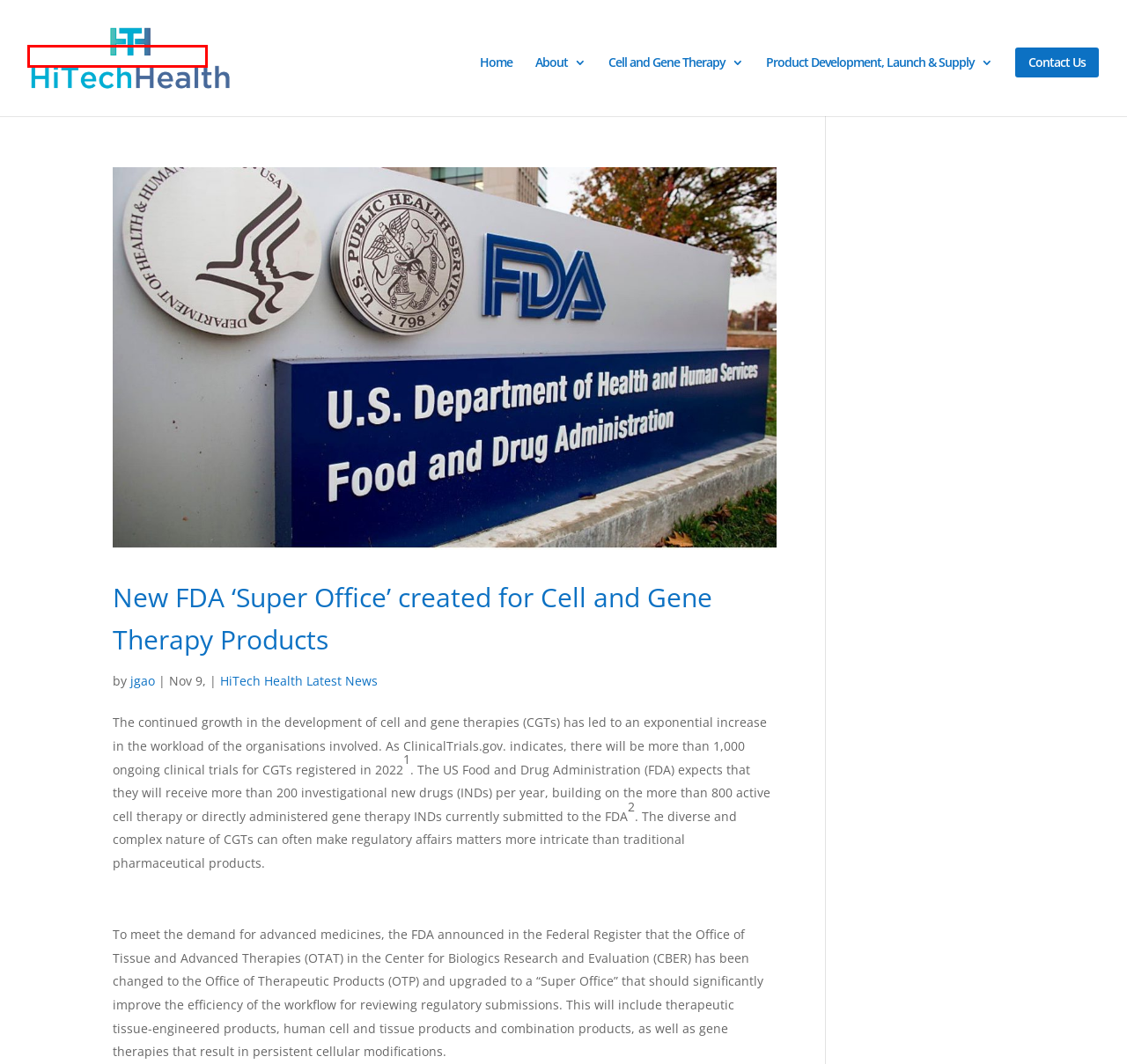You are presented with a screenshot of a webpage containing a red bounding box around an element. Determine which webpage description best describes the new webpage after clicking on the highlighted element. Here are the candidates:
A. New FDA ‘Super Office’ created for Cell and Gene Therapy Products - HiTech Health
B. HiTech Health CDMO - Cell & Gene Therapy | Pharmaceutical | Biotechnology | Medical Device
C. jgao, Author at HiTech Health
D. HiTech Health Latest News Archives - HiTech Health
E. Team - About Us - HiTech Health - Industry Expertise - Partner of Choice
F. Cell and Gene Therapy Services - HiTech Health - Galway Laboratory
G. Product Development, Launch & Supply - HiTech Health
H. Contact Us - HiTech Health - We are keen to discuss your next projects

B